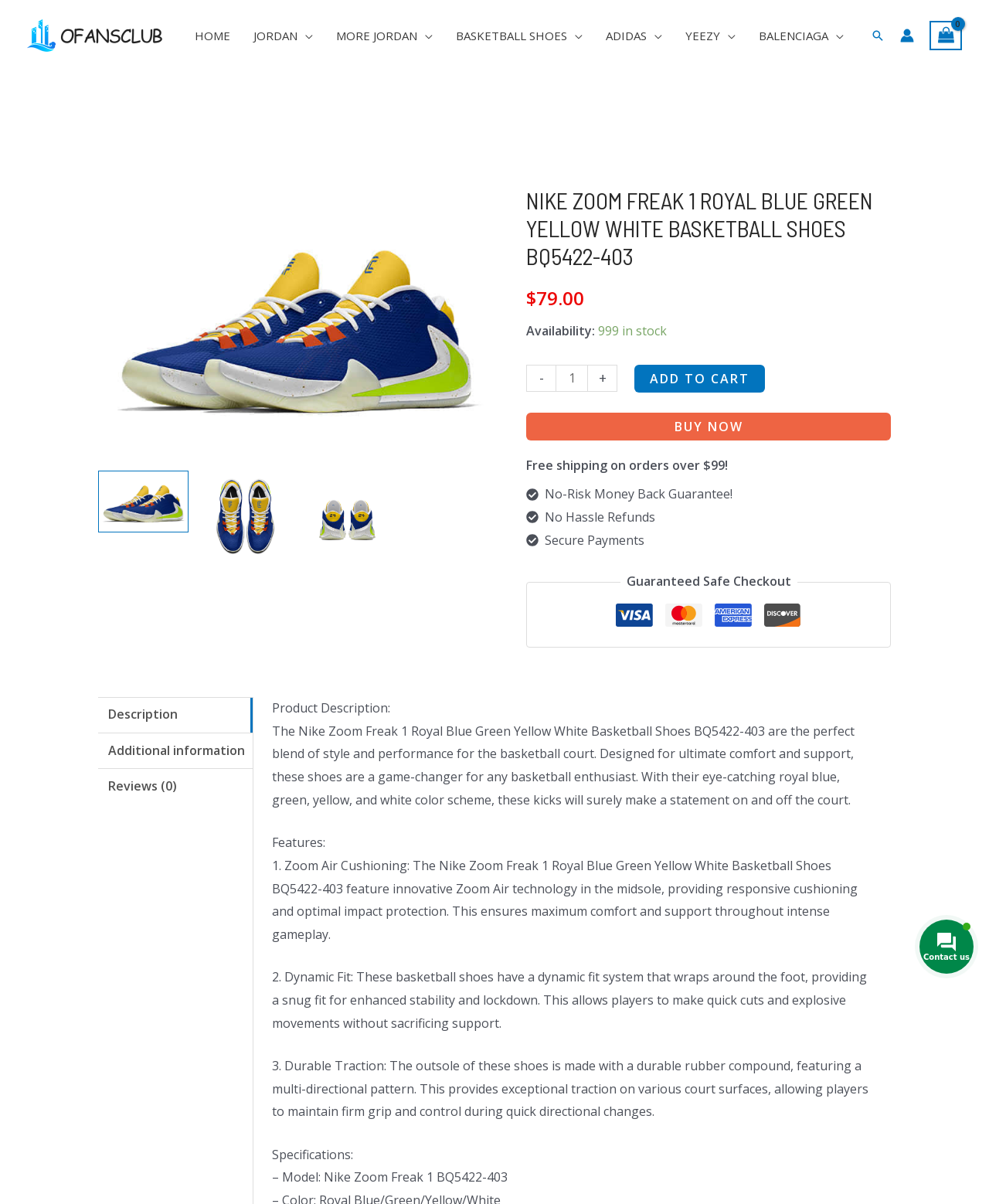Please find the main title text of this webpage.

NIKE ZOOM FREAK 1 ROYAL BLUE GREEN YELLOW WHITE BASKETBALL SHOES BQ5422-403